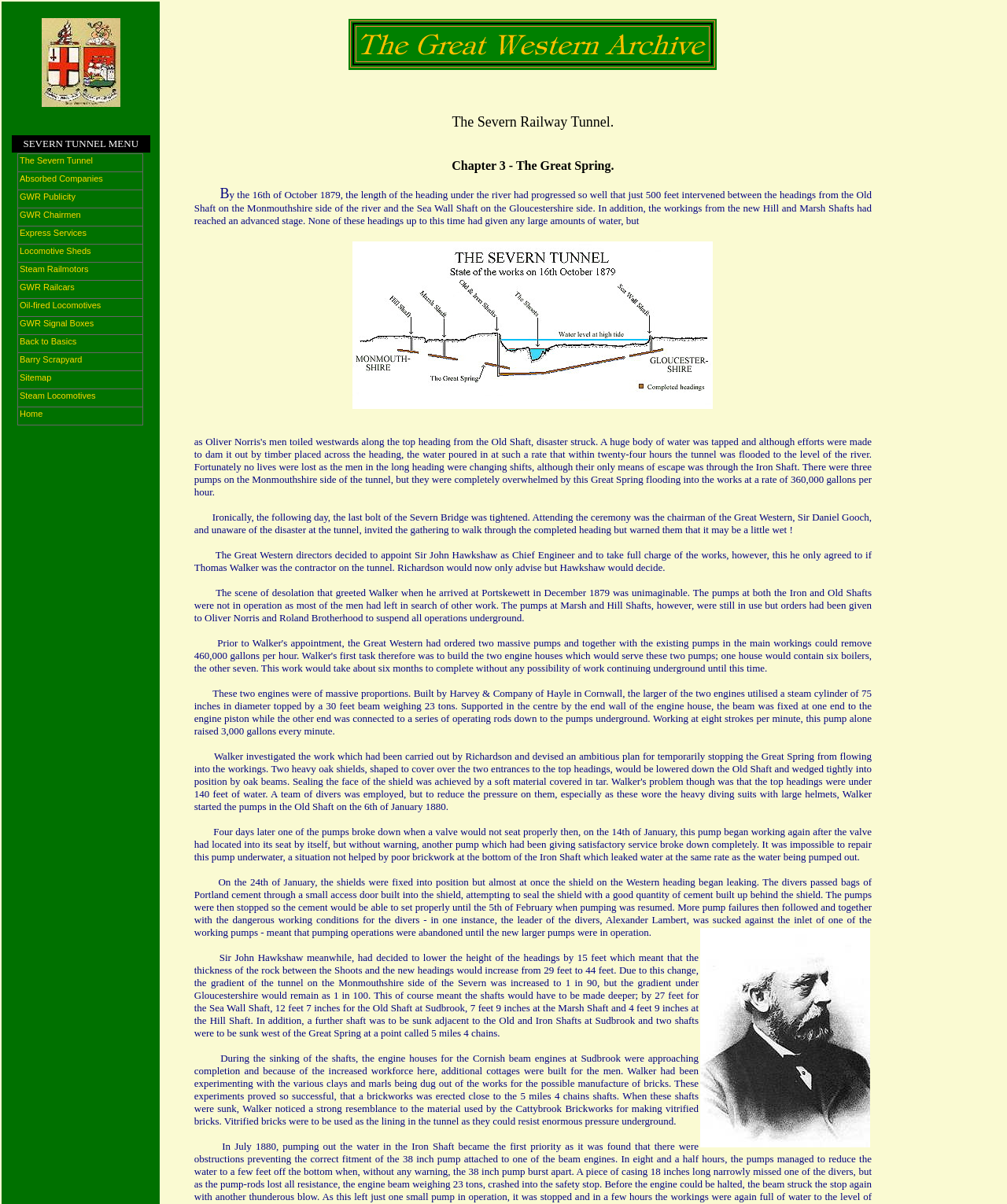What type of bricks were used to line the tunnel? Examine the screenshot and reply using just one word or a brief phrase.

Vitrified bricks